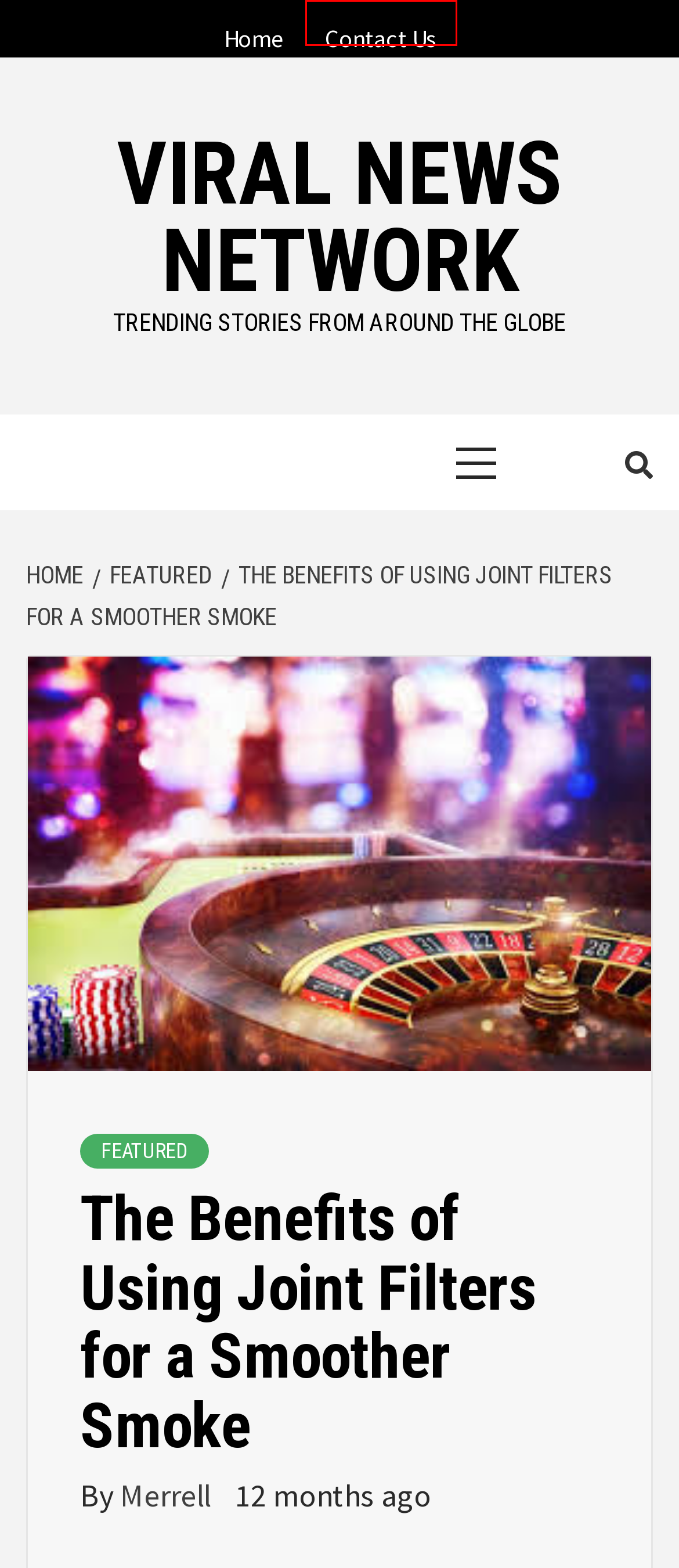Given a screenshot of a webpage with a red rectangle bounding box around a UI element, select the best matching webpage description for the new webpage that appears after clicking the highlighted element. The candidate descriptions are:
A. Viral News Network
B. Game | Viral News Network
C. December, 2022 | Viral News Network
D. Merrell | Viral News Network
E. Security | Viral News Network
F. Entartainment | Viral News Network
G. Contact Us | Viral News Network
H. Featured | Viral News Network

G